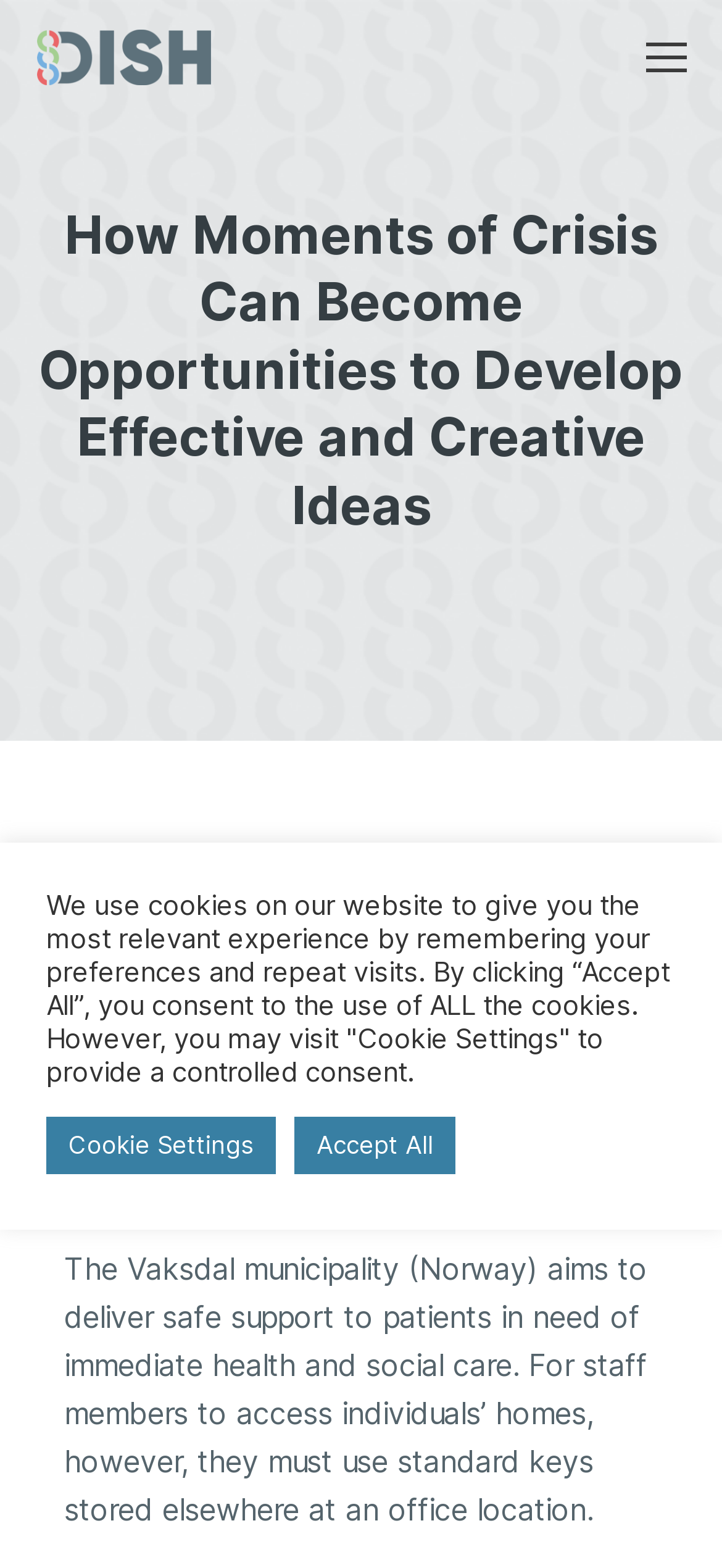Respond to the question below with a single word or phrase:
What is the topic of the article?

Crisis and creative ideas